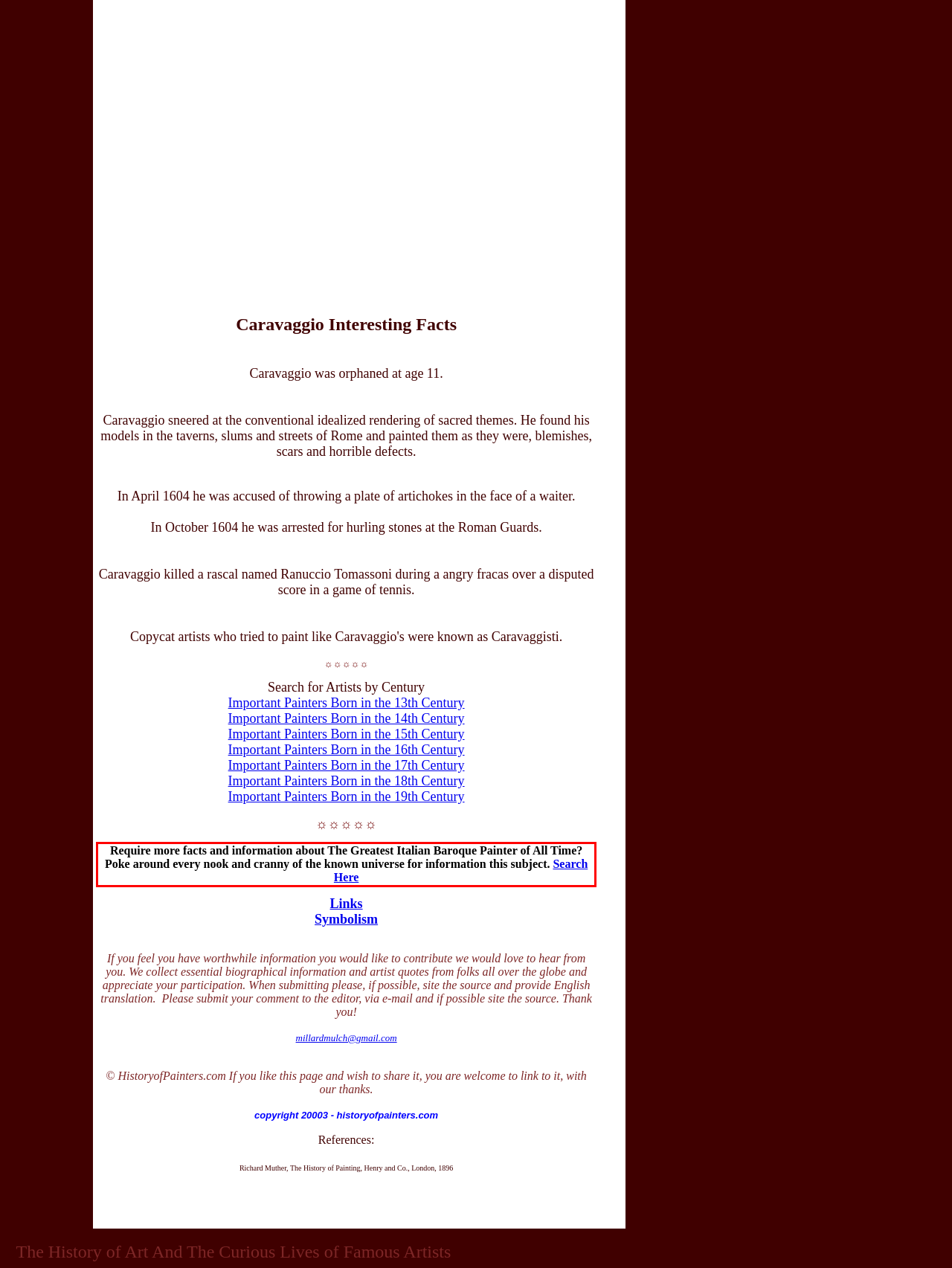Review the webpage screenshot provided, and perform OCR to extract the text from the red bounding box.

Require more facts and information about The Greatest Italian Baroque Painter of All Time? Poke around every nook and cranny of the known universe for information this subject. Search Here